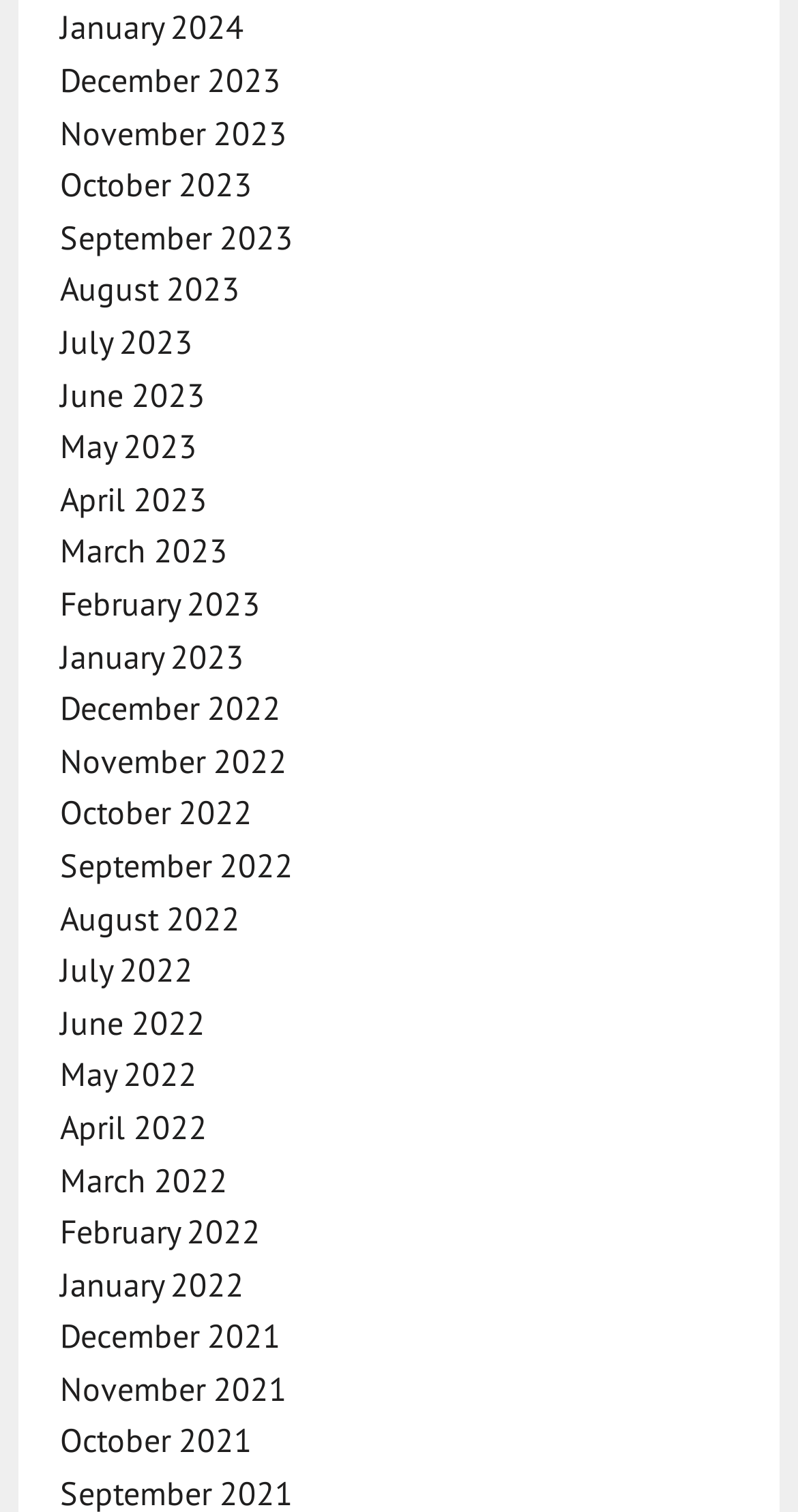Predict the bounding box coordinates of the UI element that matches this description: "January 2023". The coordinates should be in the format [left, top, right, bottom] with each value between 0 and 1.

[0.075, 0.42, 0.306, 0.447]